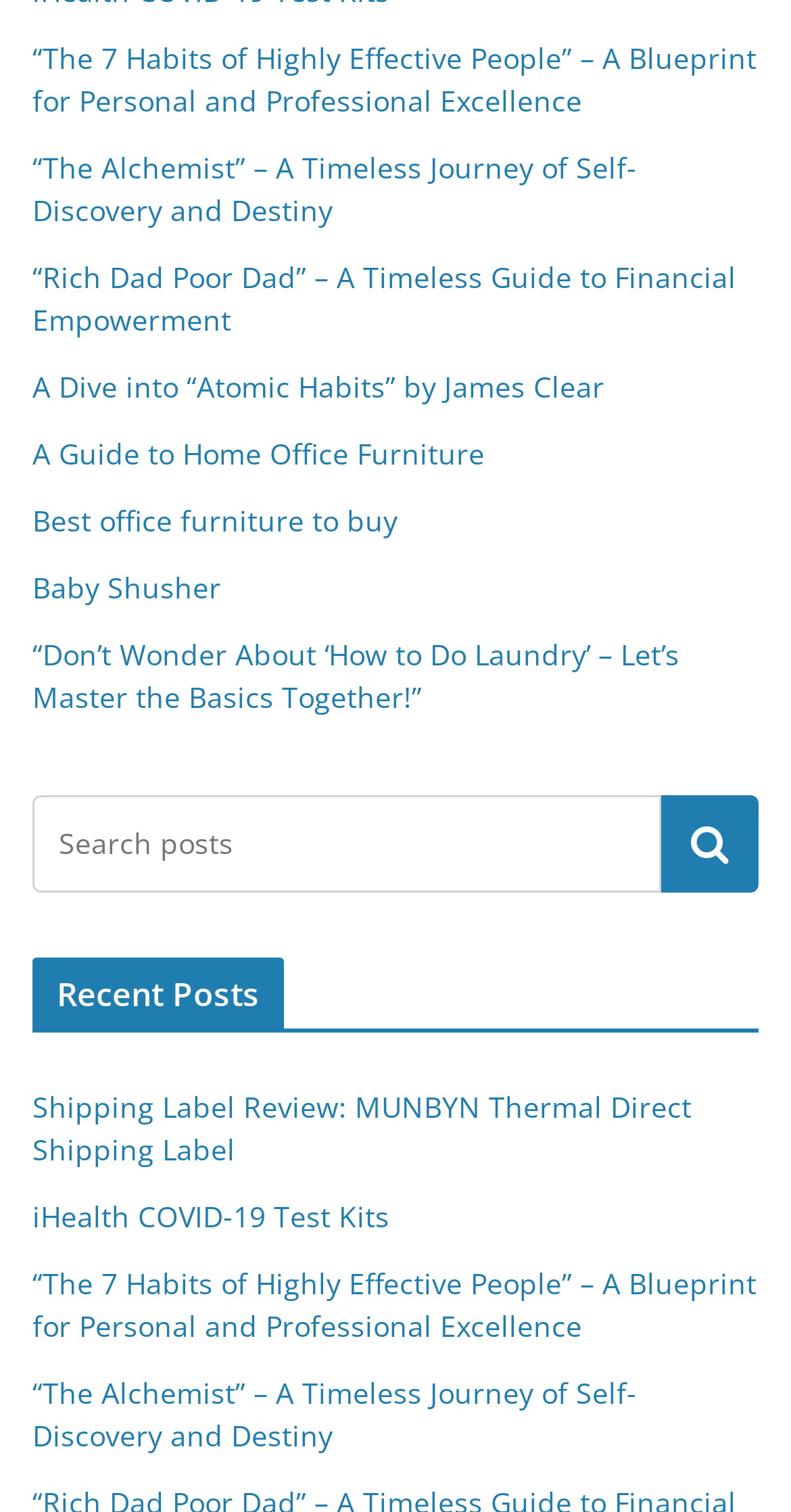Answer the question using only a single word or phrase: 
What is the purpose of the search box?

To search the website